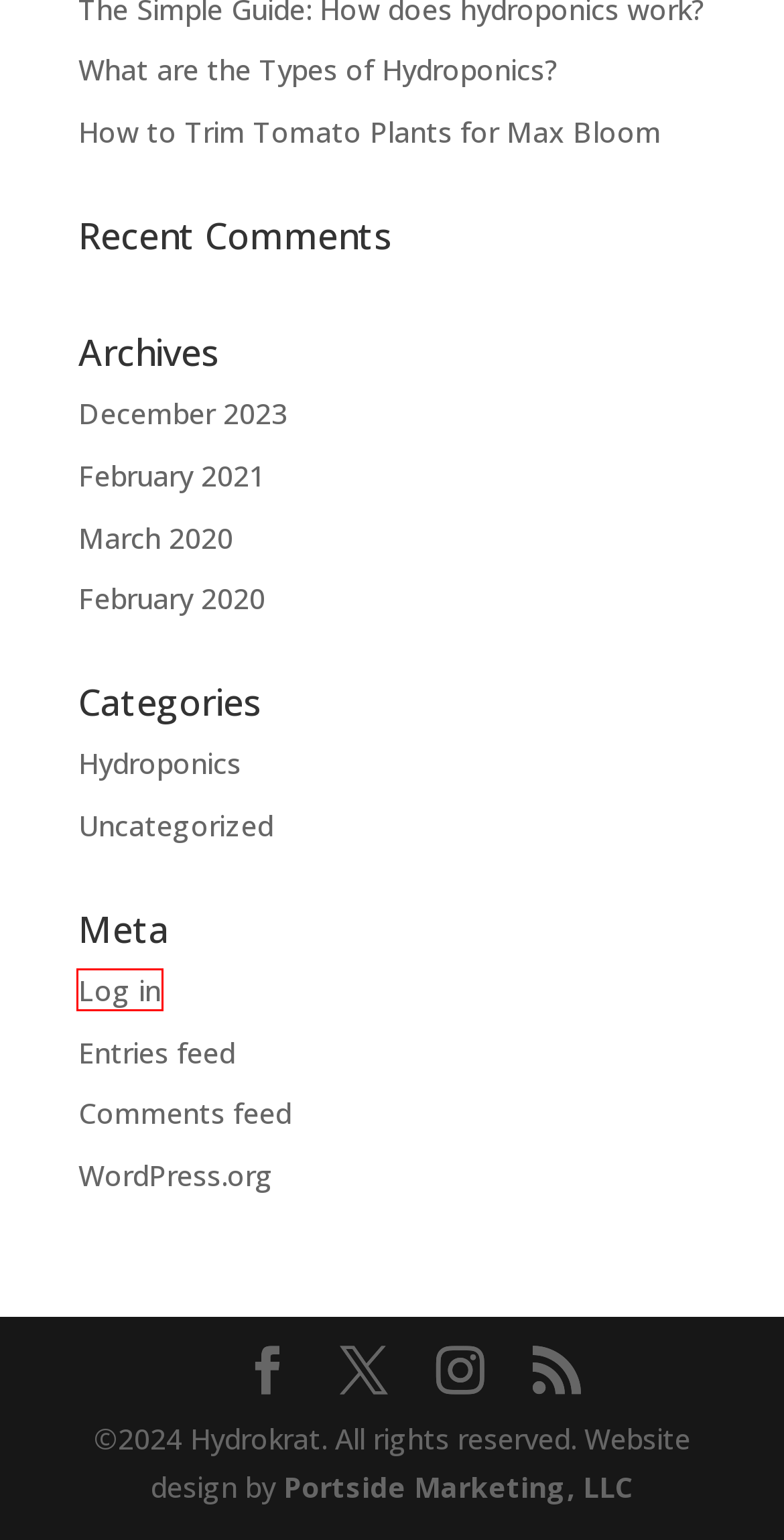A screenshot of a webpage is given, featuring a red bounding box around a UI element. Please choose the webpage description that best aligns with the new webpage after clicking the element in the bounding box. These are the descriptions:
A. HydroKrat Hydroponics
B. Comments for HydroKrat Hydroponics
C. Blog Tool, Publishing Platform, and CMS – WordPress.org
D. How to Trim Tomato Plants for Max Bloom - HydroKrat Hydroponics
E. Uncategorized Archives - HydroKrat Hydroponics
F. What are the Types of Hydroponics? - HydroKrat Hydroponics
G. Hydroponics Archives - HydroKrat Hydroponics
H. Log In ‹ HydroKrat Hydroponics — WordPress

H